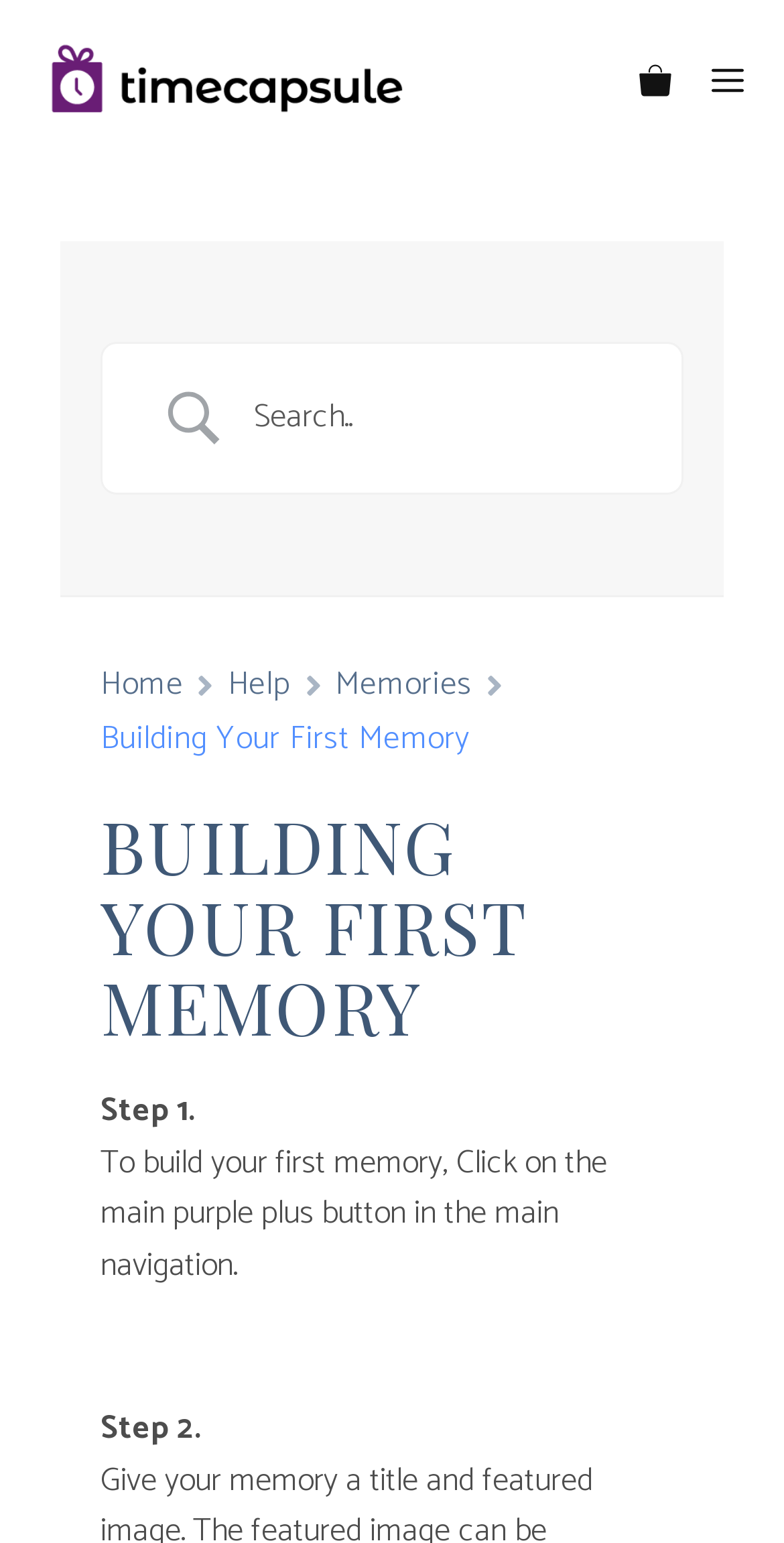Can you determine the bounding box coordinates of the area that needs to be clicked to fulfill the following instruction: "Check LinkedIn"?

None